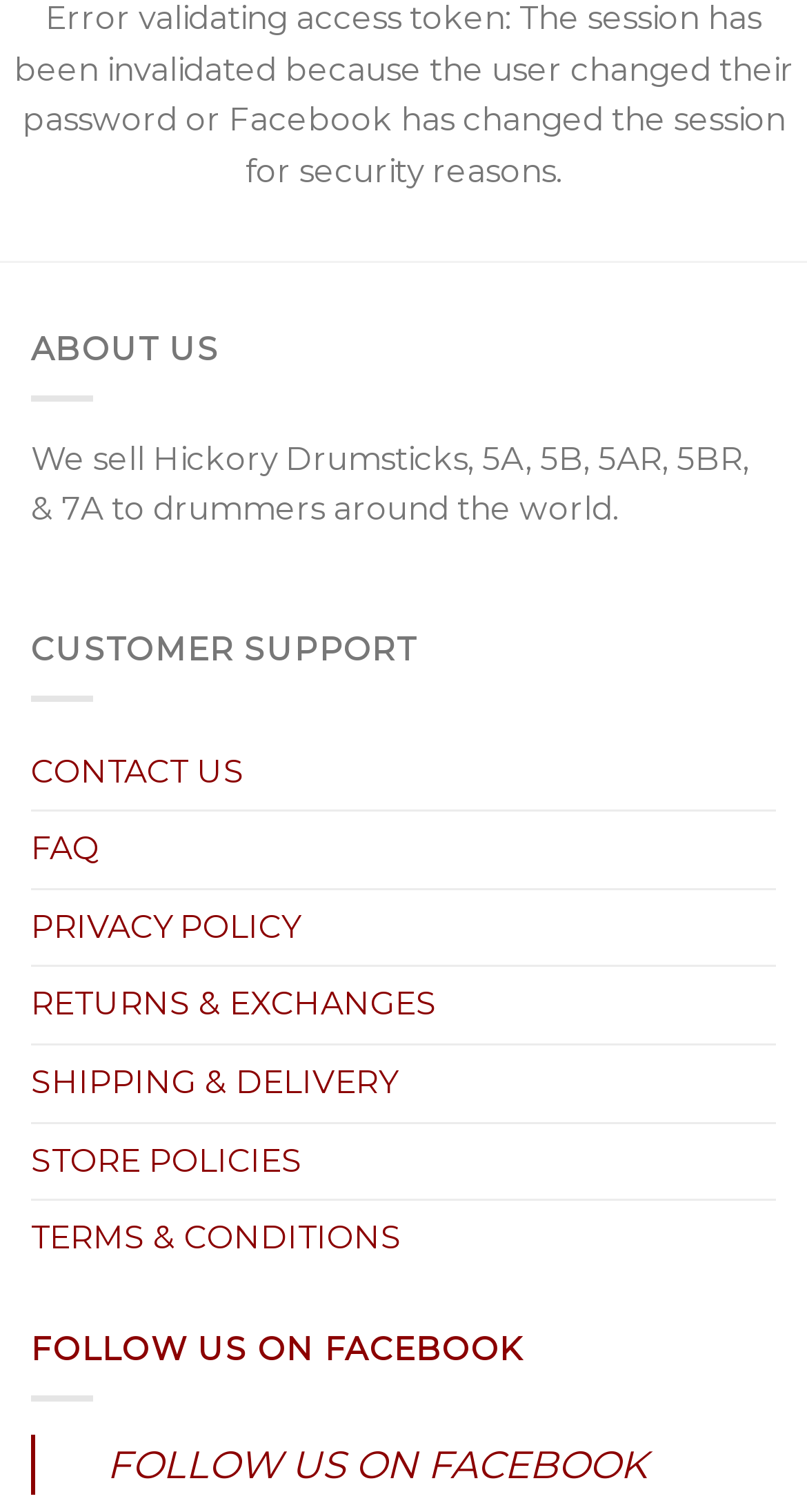Point out the bounding box coordinates of the section to click in order to follow this instruction: "view faq".

[0.038, 0.537, 0.123, 0.587]